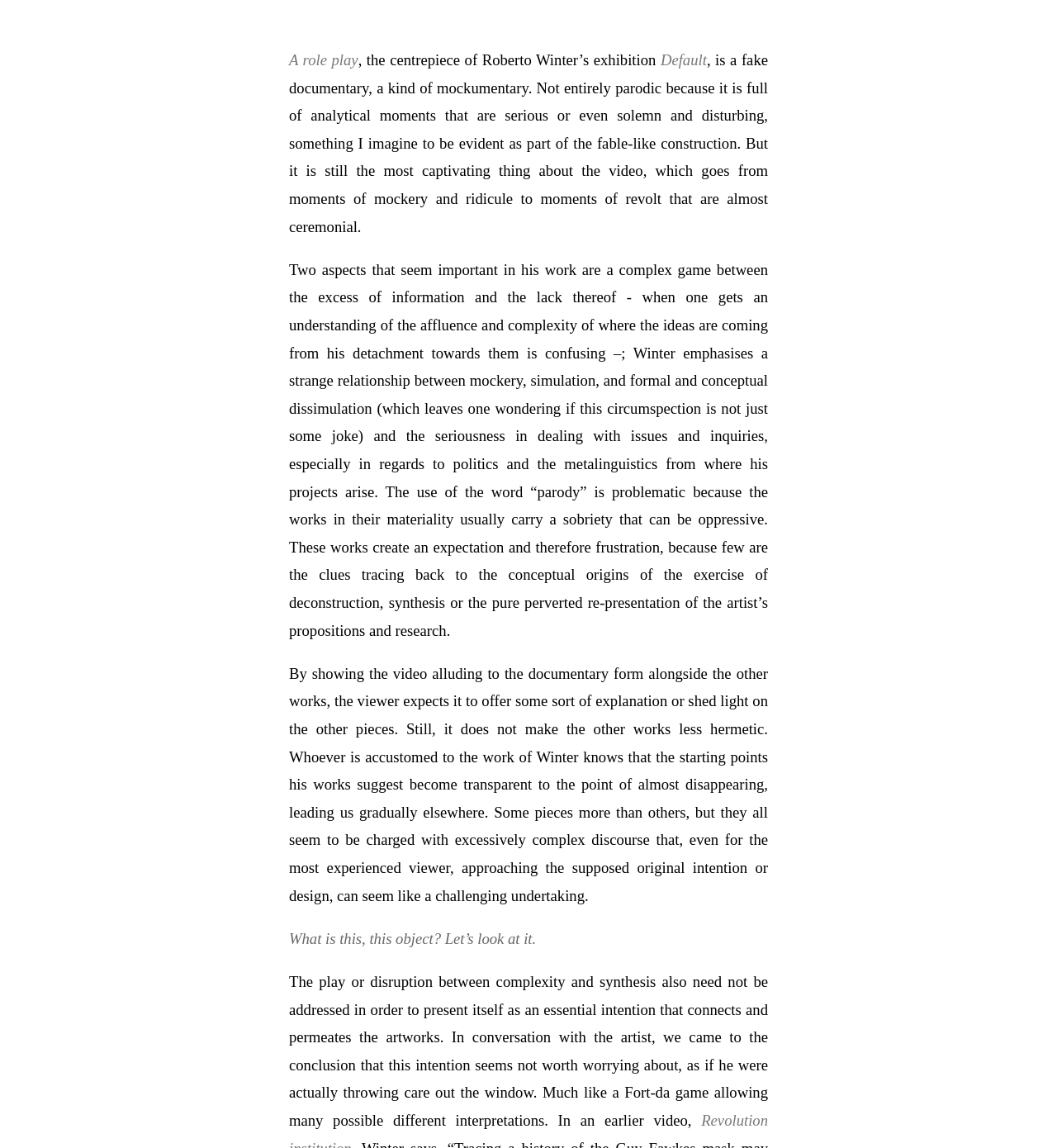What is the relationship between mockery and seriousness in Winter's work?
Analyze the screenshot and provide a detailed answer to the question.

The static text element describes Winter's work as having a complex game between the excess of information and the lack thereof, and a strange relationship between mockery, simulation, and formal and conceptual dissimulation, which suggests that the relationship between mockery and seriousness in his work is complex.